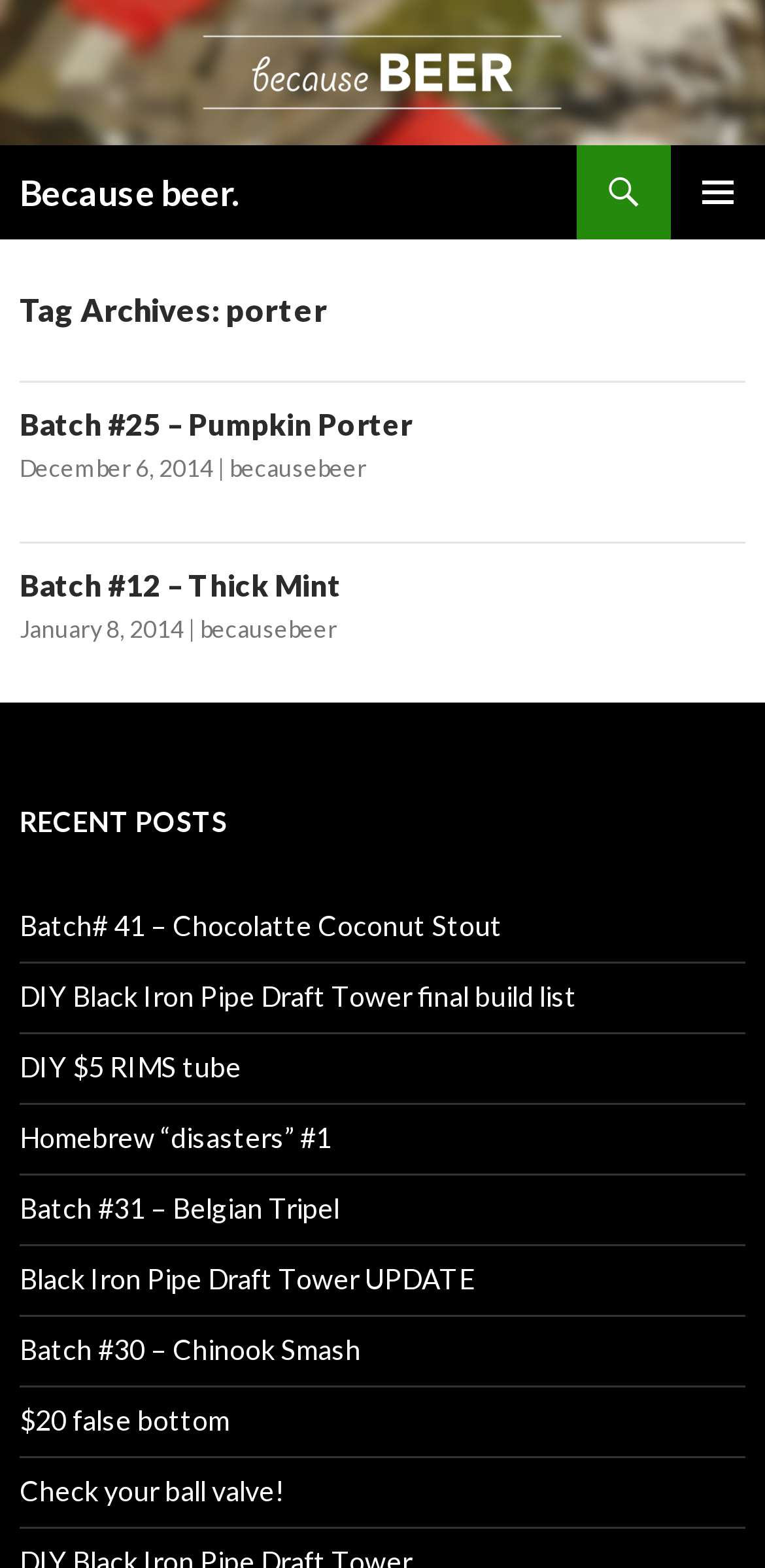Detail the various sections and features of the webpage.

This webpage appears to be a blog or article listing page, with a focus on beer-related content. At the top, there is a logo or branding element with the text "Because beer." accompanied by an image. Below this, there is a heading with the same text, "Because beer.".

To the top-right, there are three links: "Search", a primary menu button, and a "SKIP TO CONTENT" link. The main content area begins below these elements, with a header section that contains a heading "Tag Archives: porter".

The main content is divided into multiple article sections, each with its own header and content. The headers include titles such as "Batch #25 – Pumpkin Porter", "Batch #12 – Thick Mint", and others. Each article section also includes a link to the article, a date link, and a link to the author "becausebeer".

Below the article sections, there is a heading "RECENT POSTS" followed by a list of links to recent articles, including "Batch# 41 – Chocolatte Coconut Stout", "DIY Black Iron Pipe Draft Tower final build list", and others. These links are arranged in a vertical list, taking up most of the page's content area.